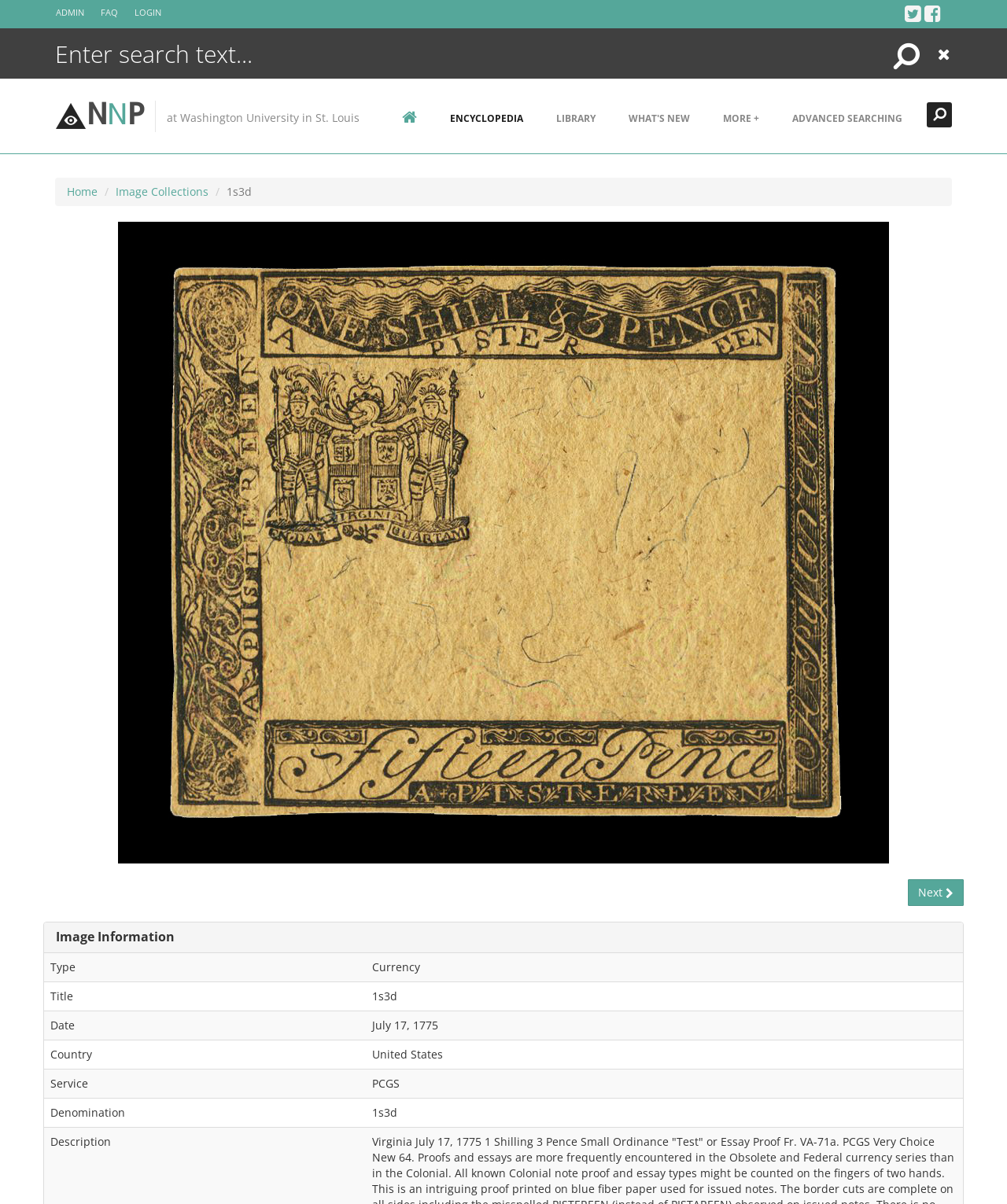Please reply to the following question with a single word or a short phrase:
What is the text of the first link on the top left?

ADMIN